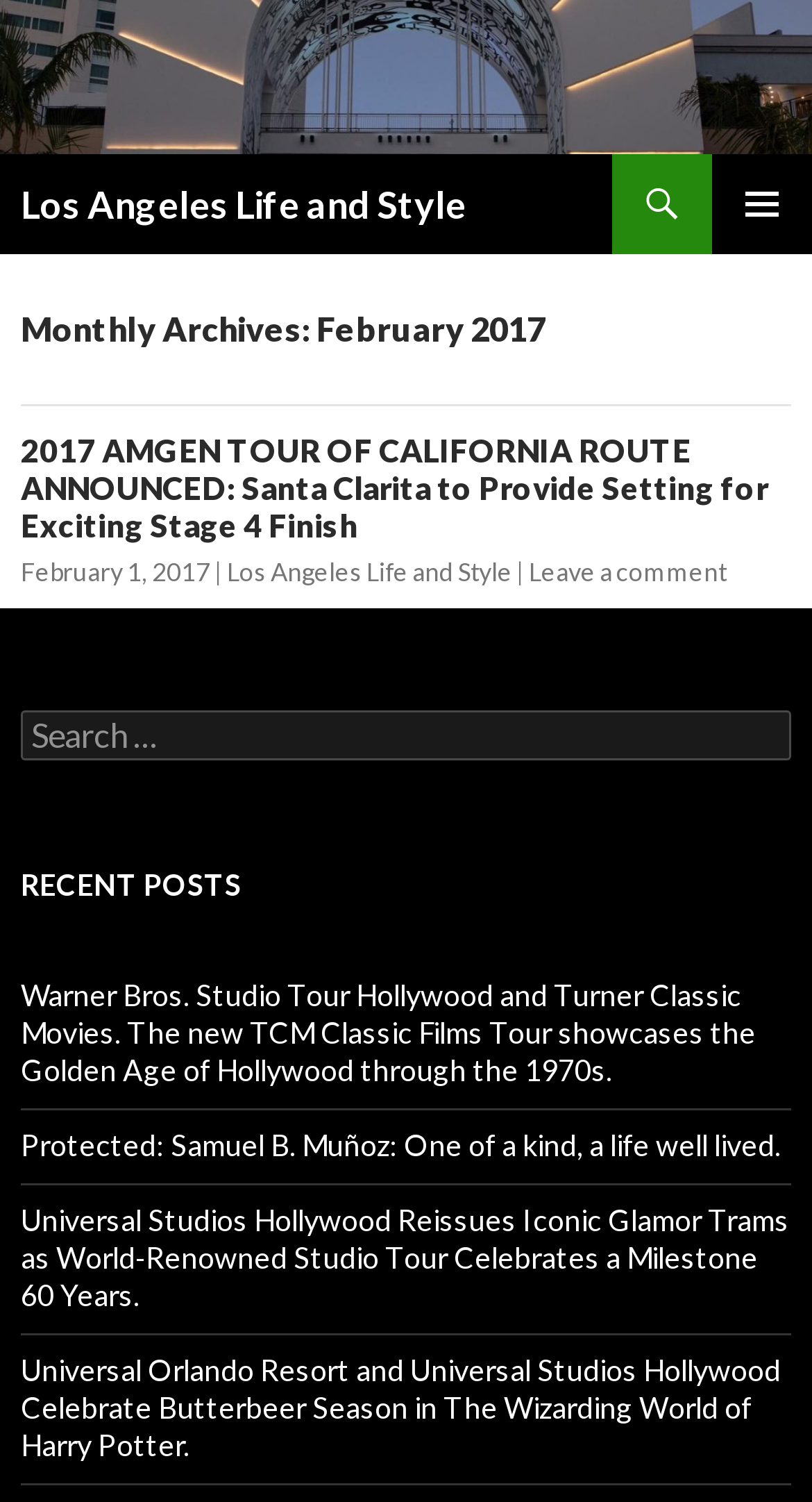Extract the bounding box coordinates of the UI element described by: "Primary Menu". The coordinates should include four float numbers ranging from 0 to 1, e.g., [left, top, right, bottom].

[0.877, 0.103, 1.0, 0.169]